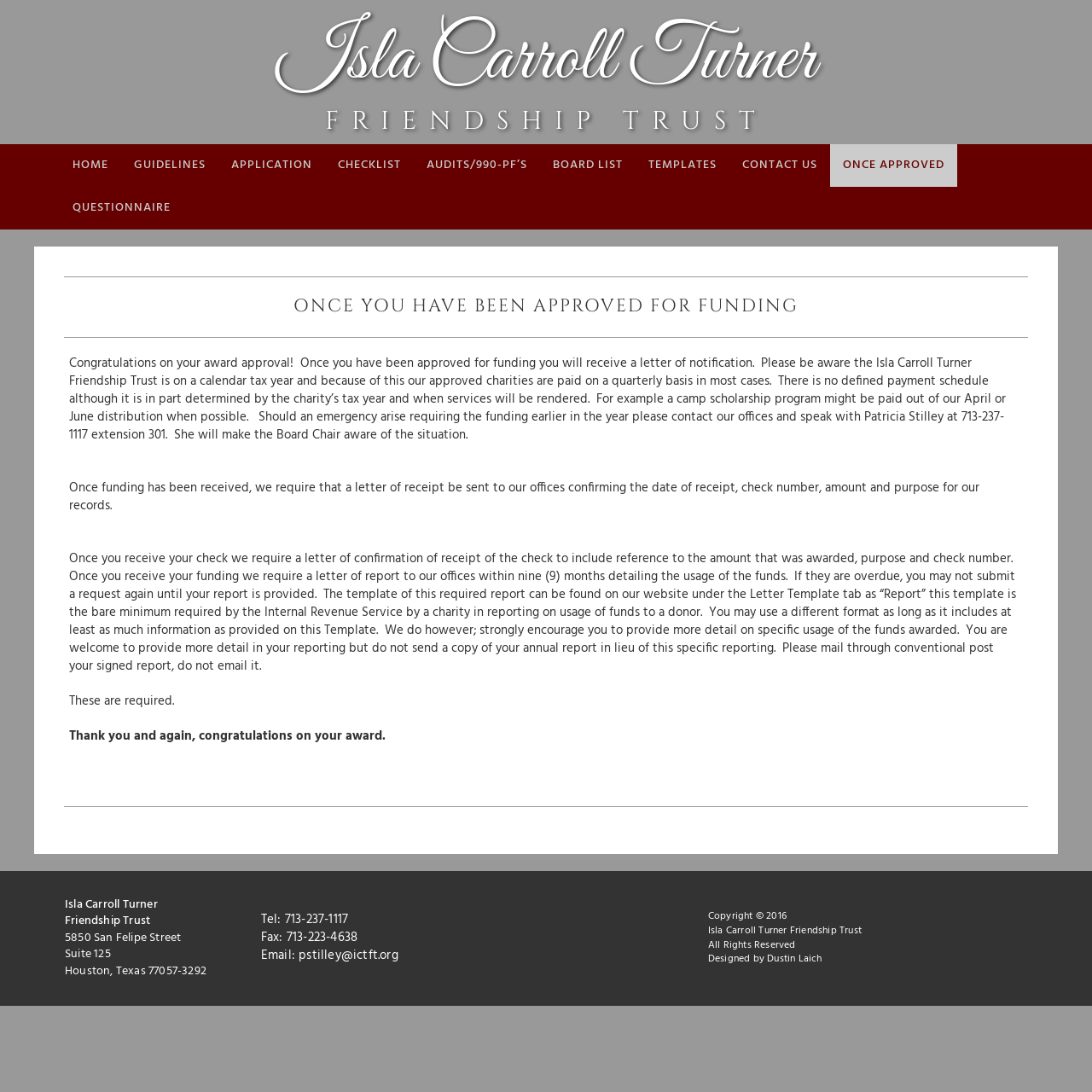Find the UI element described as: "Tel: 713-237-1117" and predict its bounding box coordinates. Ensure the coordinates are four float numbers between 0 and 1, [left, top, right, bottom].

[0.239, 0.833, 0.319, 0.852]